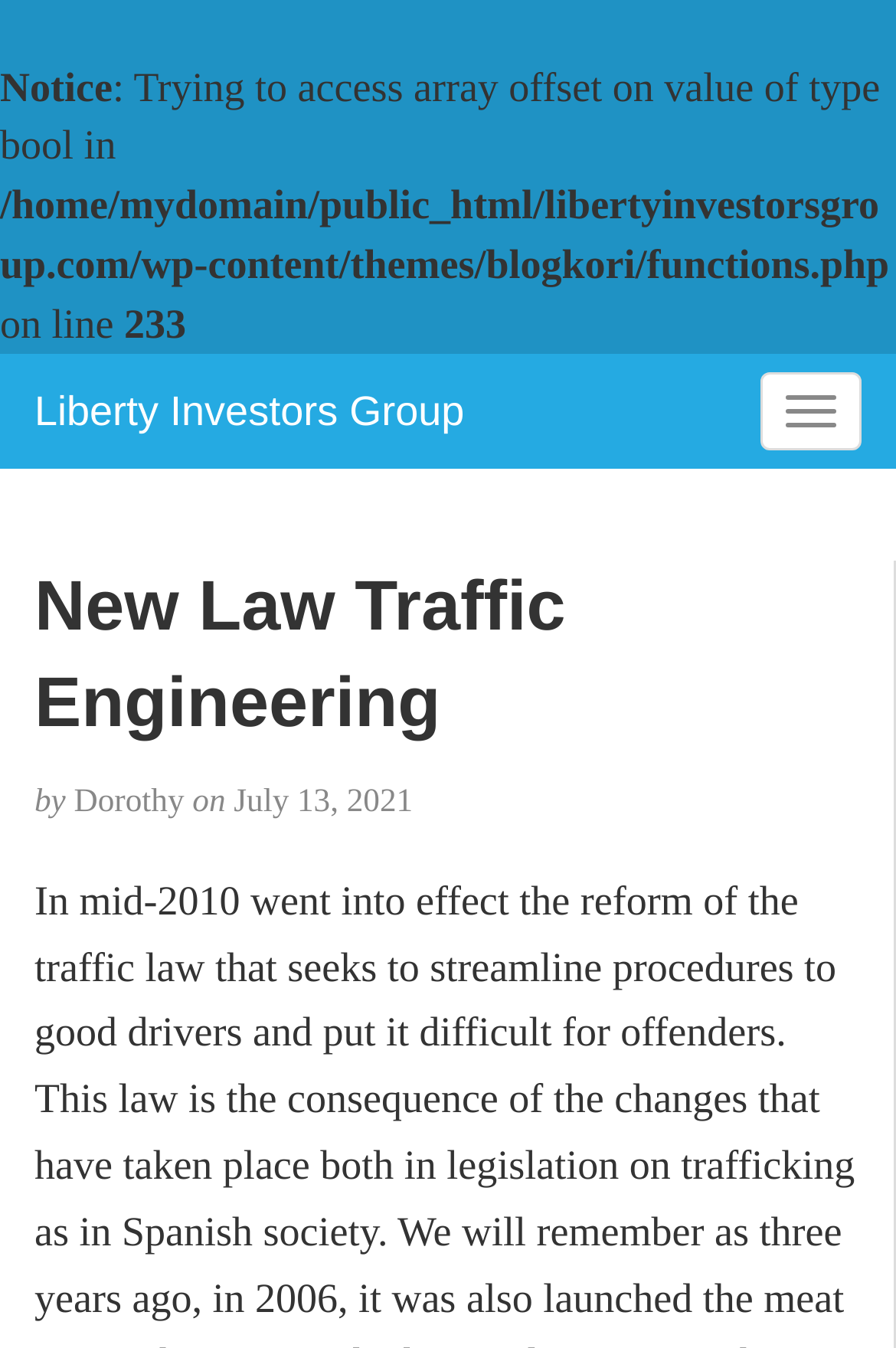What is the navigation button text?
Please respond to the question with a detailed and thorough explanation.

I found a button element with OCR text 'Toggle navigation' at coordinates [0.849, 0.277, 0.961, 0.334]. This suggests that the navigation button text is 'Toggle navigation'.